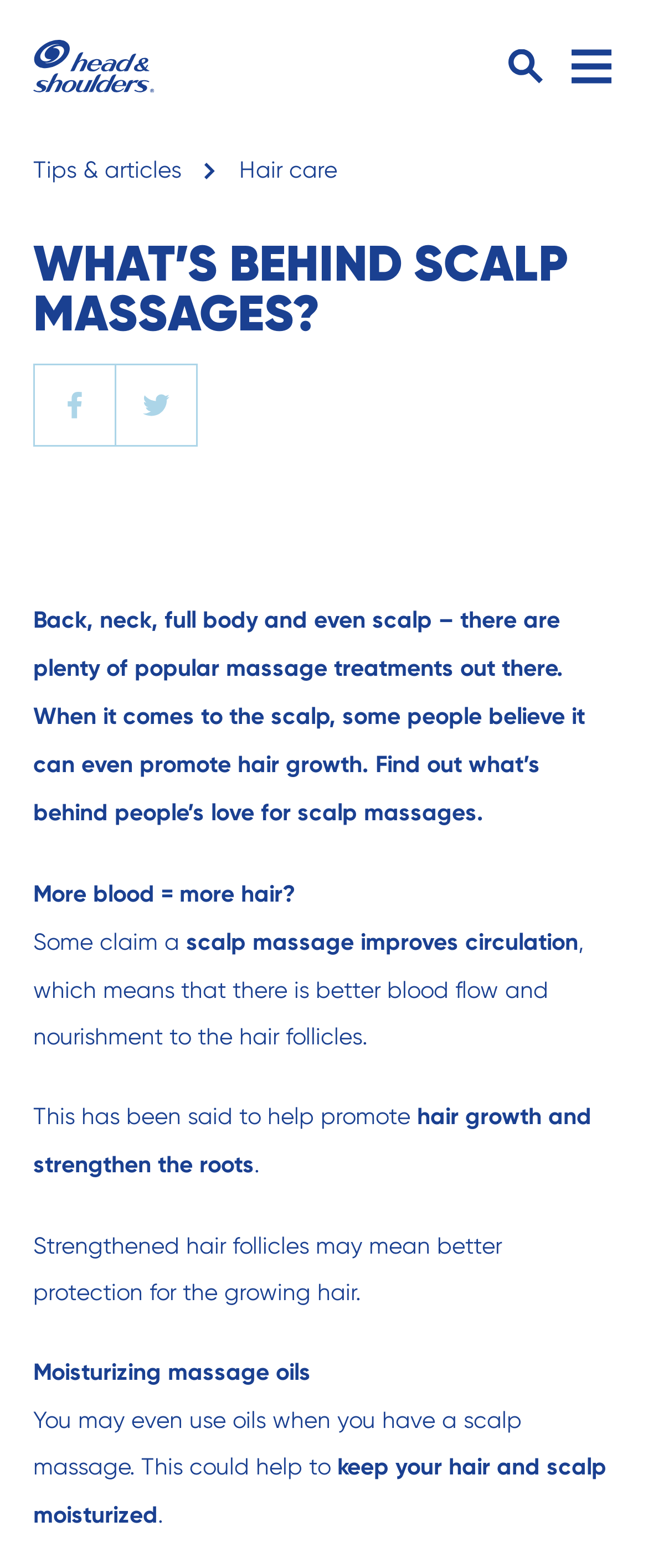Identify the bounding box of the UI element that matches this description: "Hair care".

[0.369, 0.1, 0.521, 0.116]